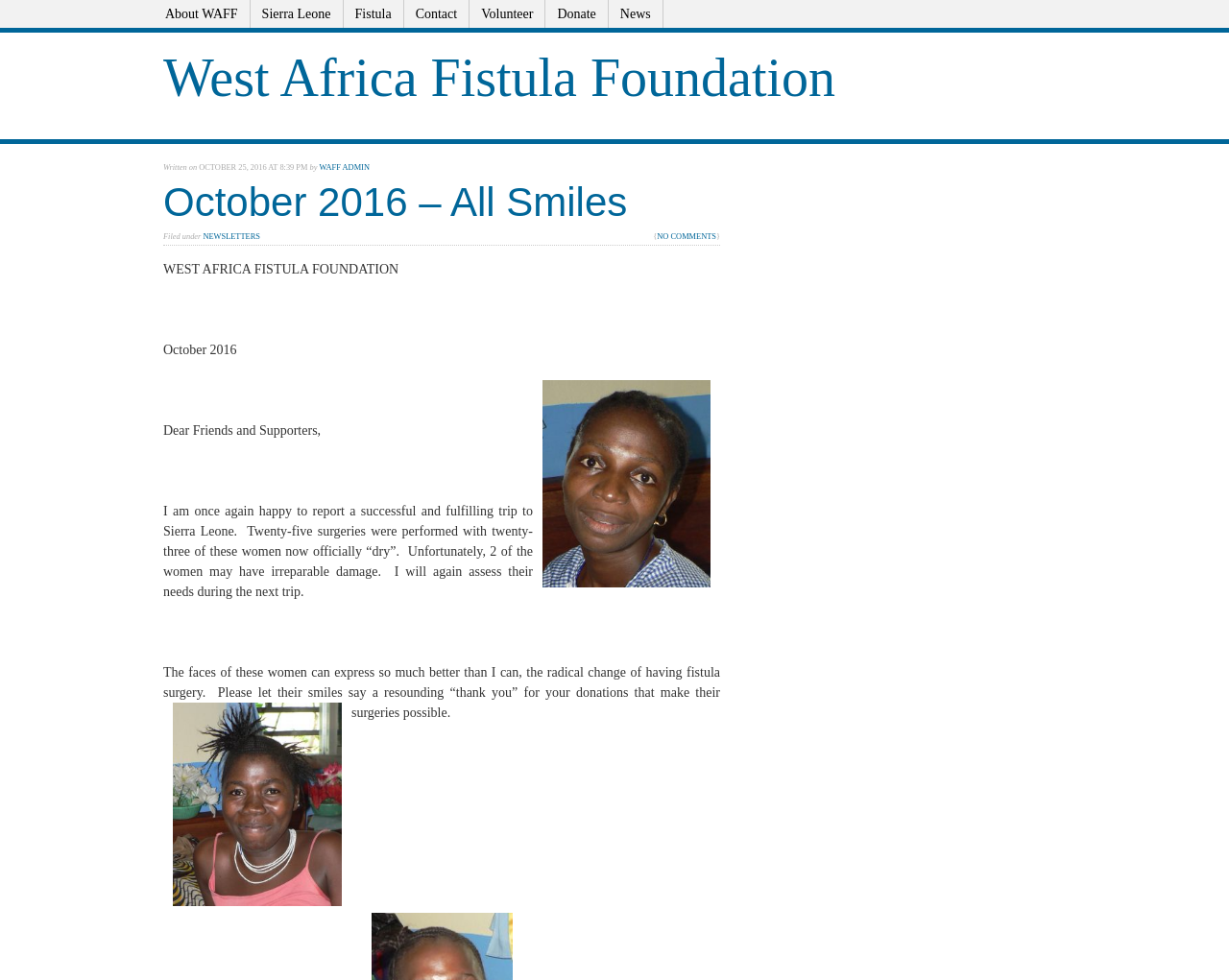Please provide the bounding box coordinates in the format (top-left x, top-left y, bottom-right x, bottom-right y). Remember, all values are floating point numbers between 0 and 1. What is the bounding box coordinate of the region described as: News

[0.495, 0.0, 0.54, 0.028]